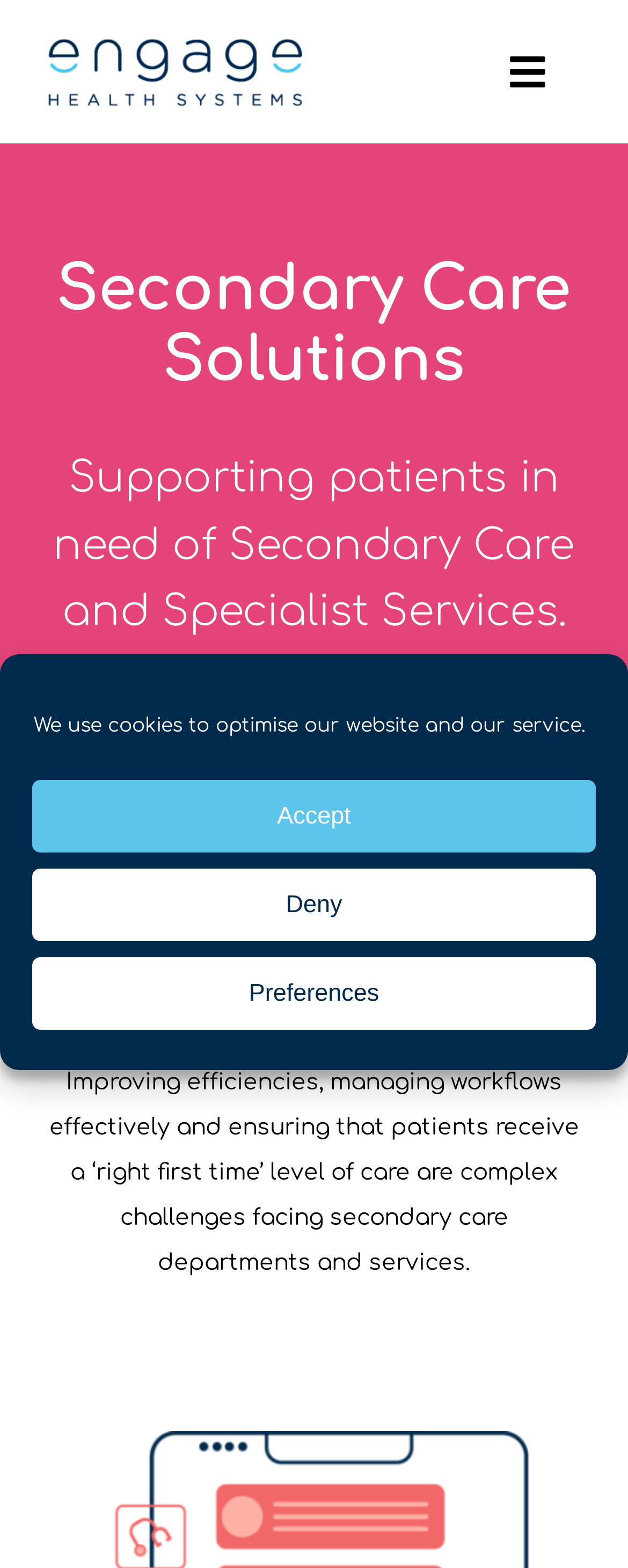How many buttons are there in the cookie consent dialog?
Answer the question based on the image using a single word or a brief phrase.

3